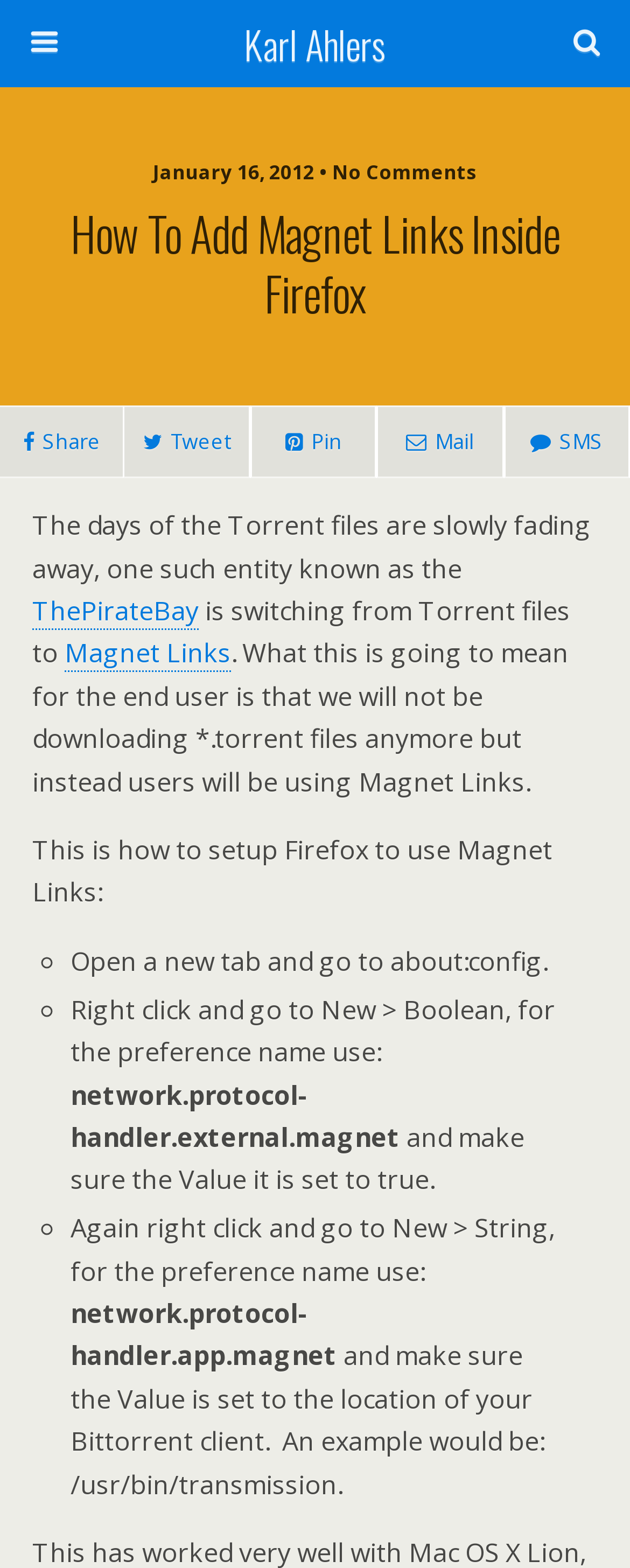Locate the bounding box coordinates of the area where you should click to accomplish the instruction: "Search this website".

[0.051, 0.061, 0.754, 0.089]